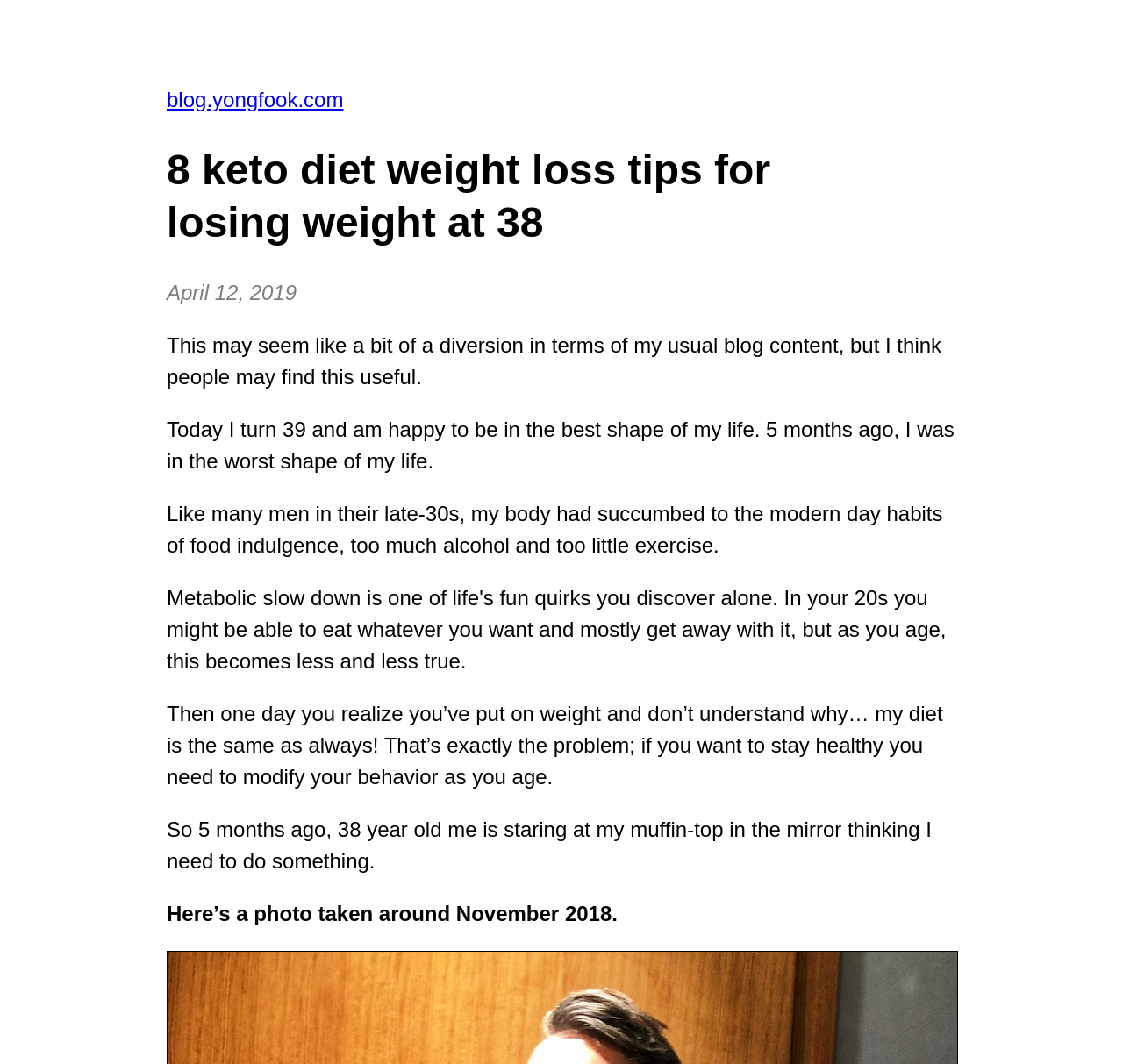Generate a thorough caption detailing the webpage content.

The webpage appears to be a personal blog post about the author's weight loss journey. At the top of the page, there is a link to the blog's homepage, "blog.yongfook.com", positioned on the left side of the page. Below the link, there is a heading that reads "8 keto diet weight loss tips for losing weight at 38", which spans most of the page's width.

To the right of the heading, there is a timestamp indicating that the post was published on "April 12, 2019". Below the timestamp, there is a brief introduction to the post, which explains that the content may deviate from the author's usual blog topics but may still be useful to readers.

The main content of the post is divided into several paragraphs of text, each describing the author's struggles with weight gain and their decision to make a change. The text is positioned on the left side of the page, with a consistent margin from the top and bottom edges. The paragraphs are arranged in a vertical sequence, with each one building on the previous one to tell the story of the author's weight loss journey.

About halfway down the page, there is a mention of a photo taken around November 2018, but the image itself is not described. Overall, the page contains six paragraphs of text, a heading, a link, and a timestamp, all arranged in a clean and easy-to-read layout.